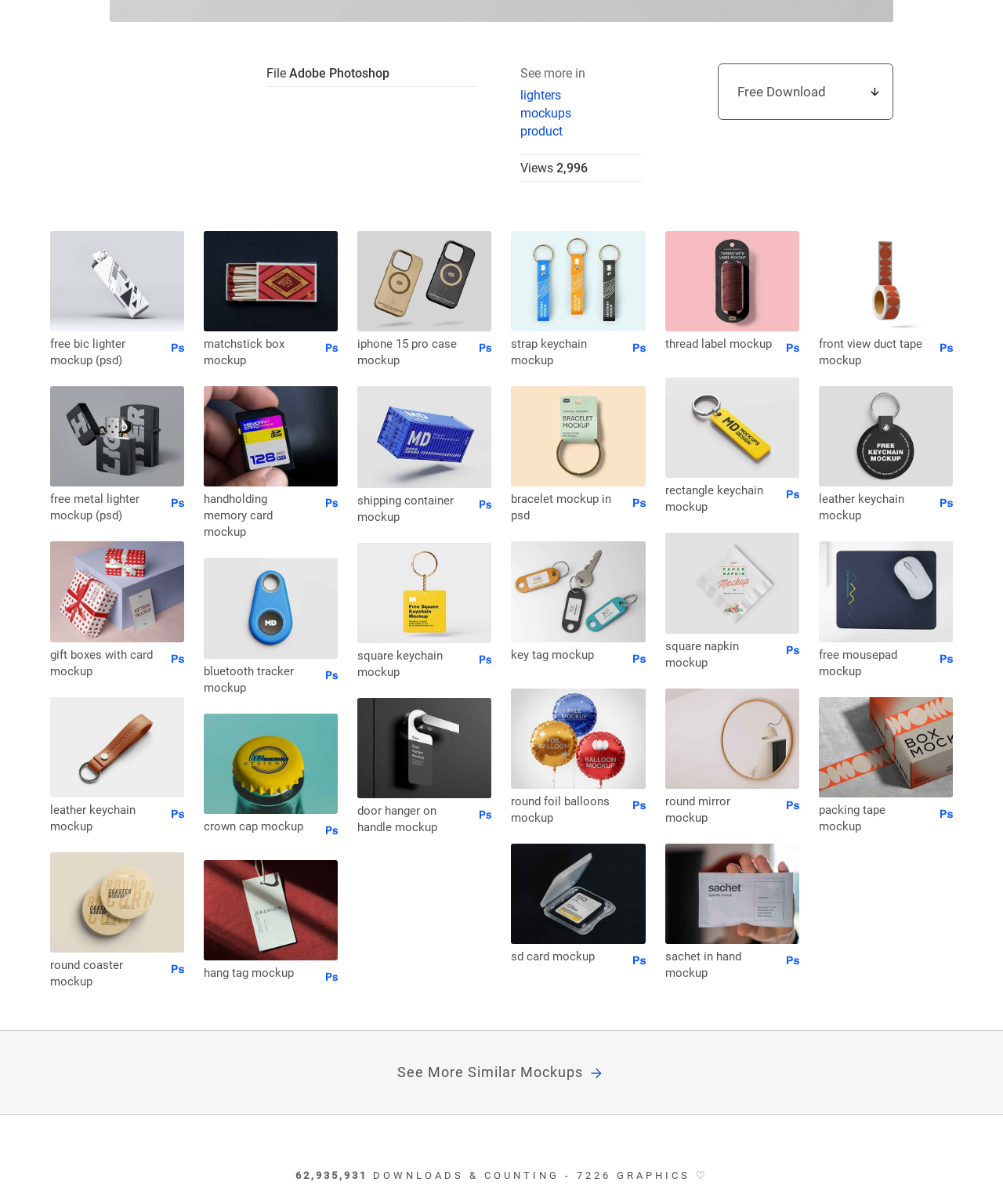Answer succinctly with a single word or phrase:
What is the purpose of the 'Free Download' button?

To download mockups